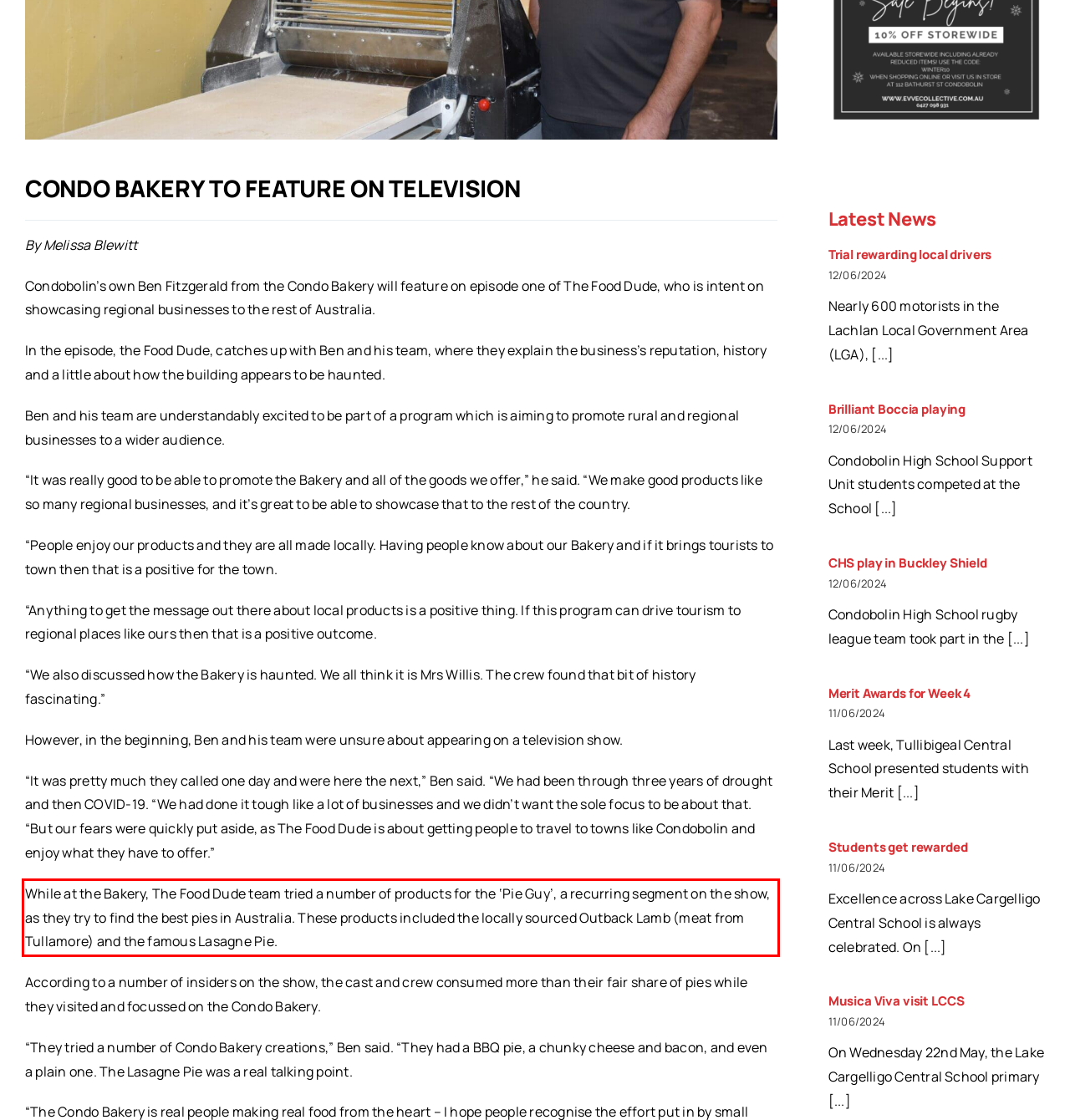You are given a screenshot with a red rectangle. Identify and extract the text within this red bounding box using OCR.

While at the Bakery, The Food Dude team tried a number of products for the ‘Pie Guy’, a recurring segment on the show, as they try to find the best pies in Australia. These products included the locally sourced Outback Lamb (meat from Tullamore) and the famous Lasagne Pie.